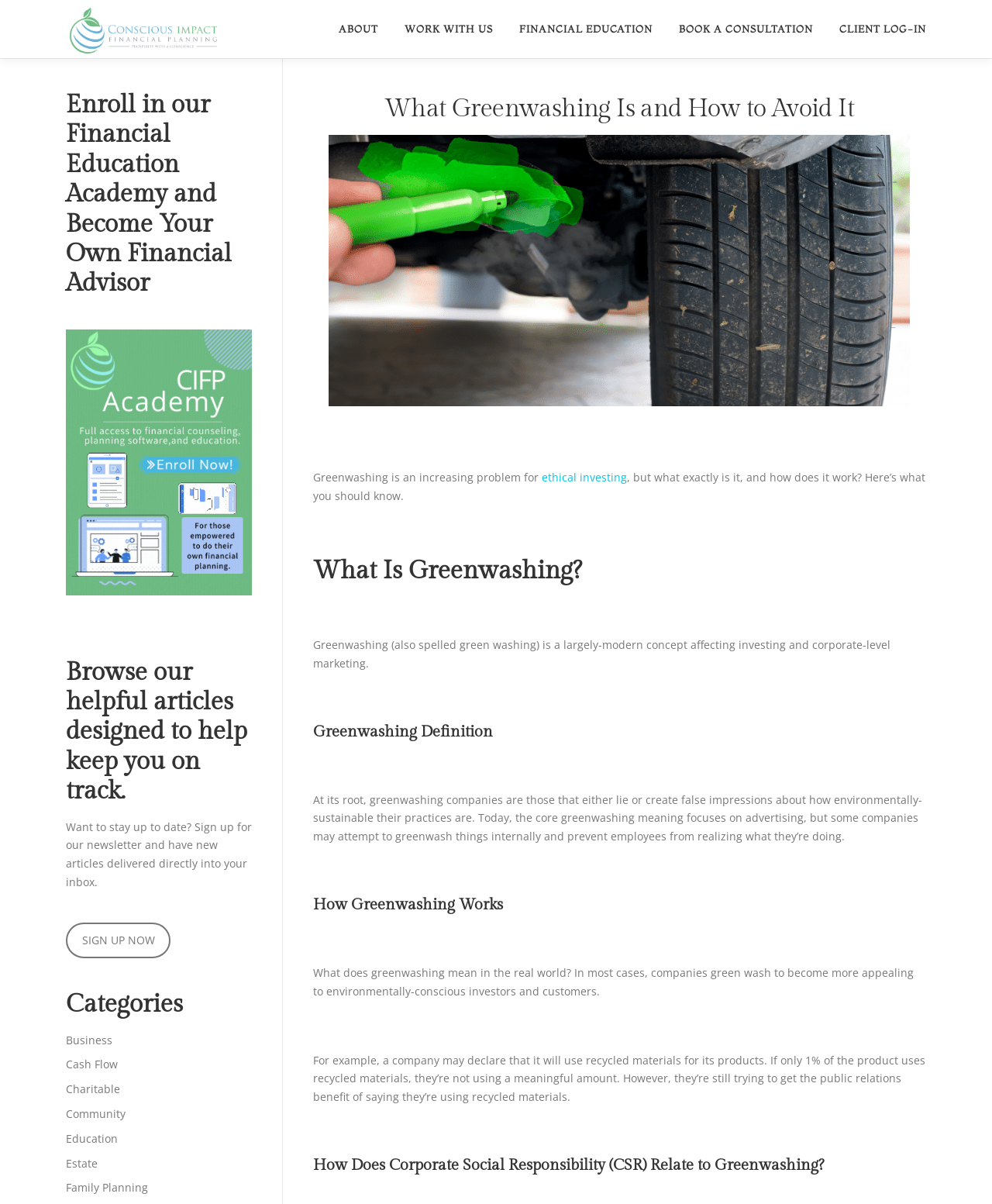Produce an extensive caption that describes everything on the webpage.

This webpage is about Conscious Impact Financial Planning, a financial planning service that focuses on ethical investing. At the top of the page, there is a logo and a navigation menu with links to different sections of the website, including "About", "The Client Experience", "Culture", and more.

Below the navigation menu, there is a header section with a title "What Greenwashing Is and How to Avoid It" and a subheading that explains what greenwashing is and how it affects ethical investing. 

To the right of the header section, there is an image related to greenwashing. 

The main content of the page is divided into sections, each with a heading and a block of text. The sections explain what greenwashing is, its definition, and how it works. The text provides examples of greenwashing and its impact on investors and customers.

At the bottom of the page, there are additional sections, including a call to action to enroll in a financial education academy, a section with links to helpful articles, and a newsletter sign-up section. There is also a list of categories with links to related topics, such as business, cash flow, and estate planning.

Throughout the page, there are several images and icons, including a logo, a figure, and a few links with icons. The overall layout is organized and easy to follow, with clear headings and concise text.